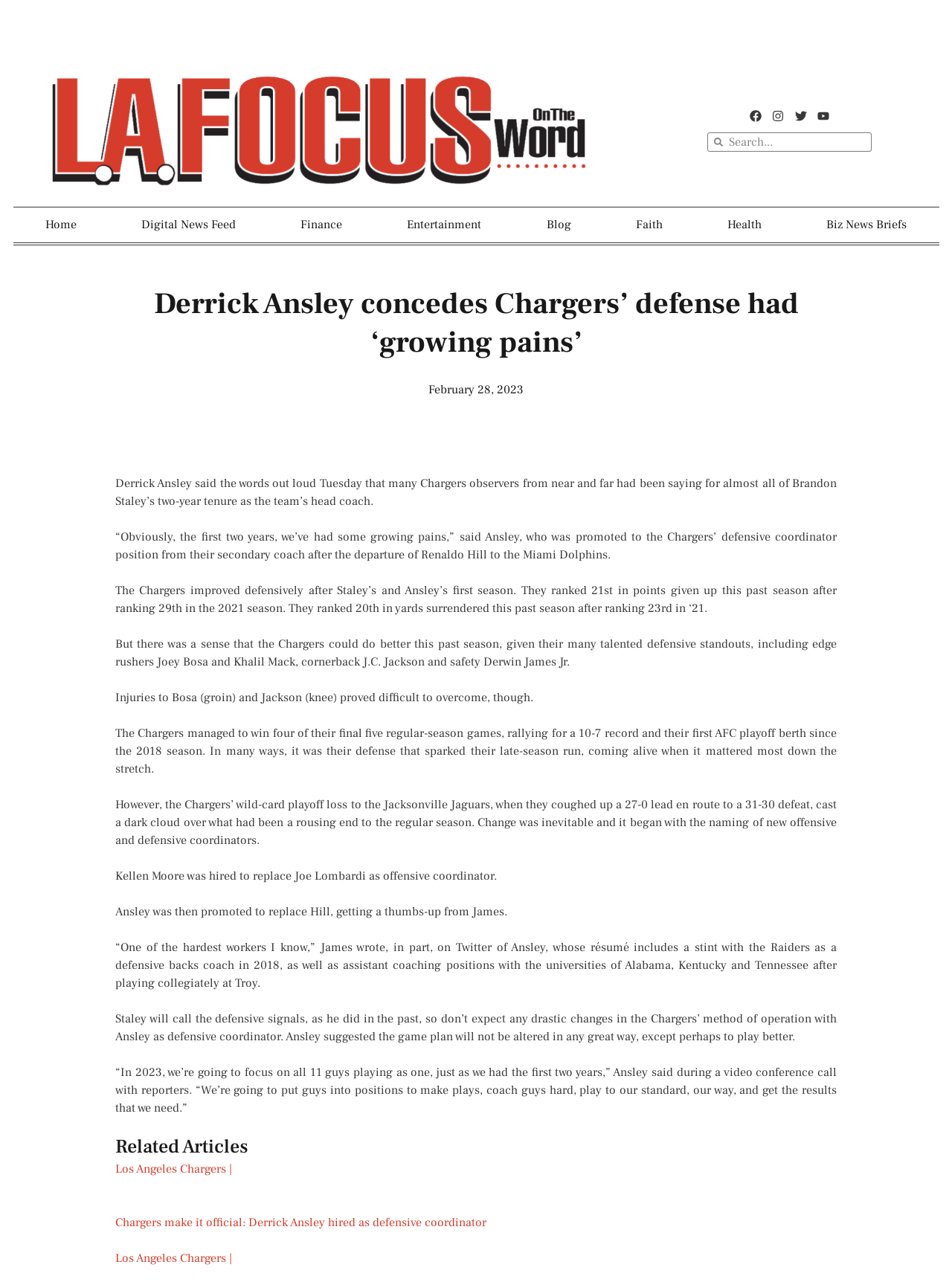Summarize the webpage in an elaborate manner.

This webpage is an article from L.A. FOCUS NEWSPAPER, with the title "Derrick Ansley concedes Chargers’ defense had ‘growing pains’". At the top, there are social media links to Facebook, Instagram, Twitter, and Youtube, each accompanied by an image. Next to these links, there is a search bar with a searchbox labeled "Search". 

Below the social media links, there is a navigation menu with links to "Home", "Digital News Feed", "Finance", "Entertainment", "Blog", "Faith", "Health", "Biz News Briefs", and more. 

The main content of the article starts with a heading that repeats the title, followed by a link to the publication date, "February 28, 2023". The article then presents a series of paragraphs discussing Derrick Ansley's comments on the Chargers' defense, including quotes from Ansley and details about the team's performance. 

The article is divided into several sections, with the main content taking up most of the page. At the bottom, there is a section labeled "Related Articles" with links to other articles, including "Chargers make it official: Derrick Ansley hired as defensive coordinator".